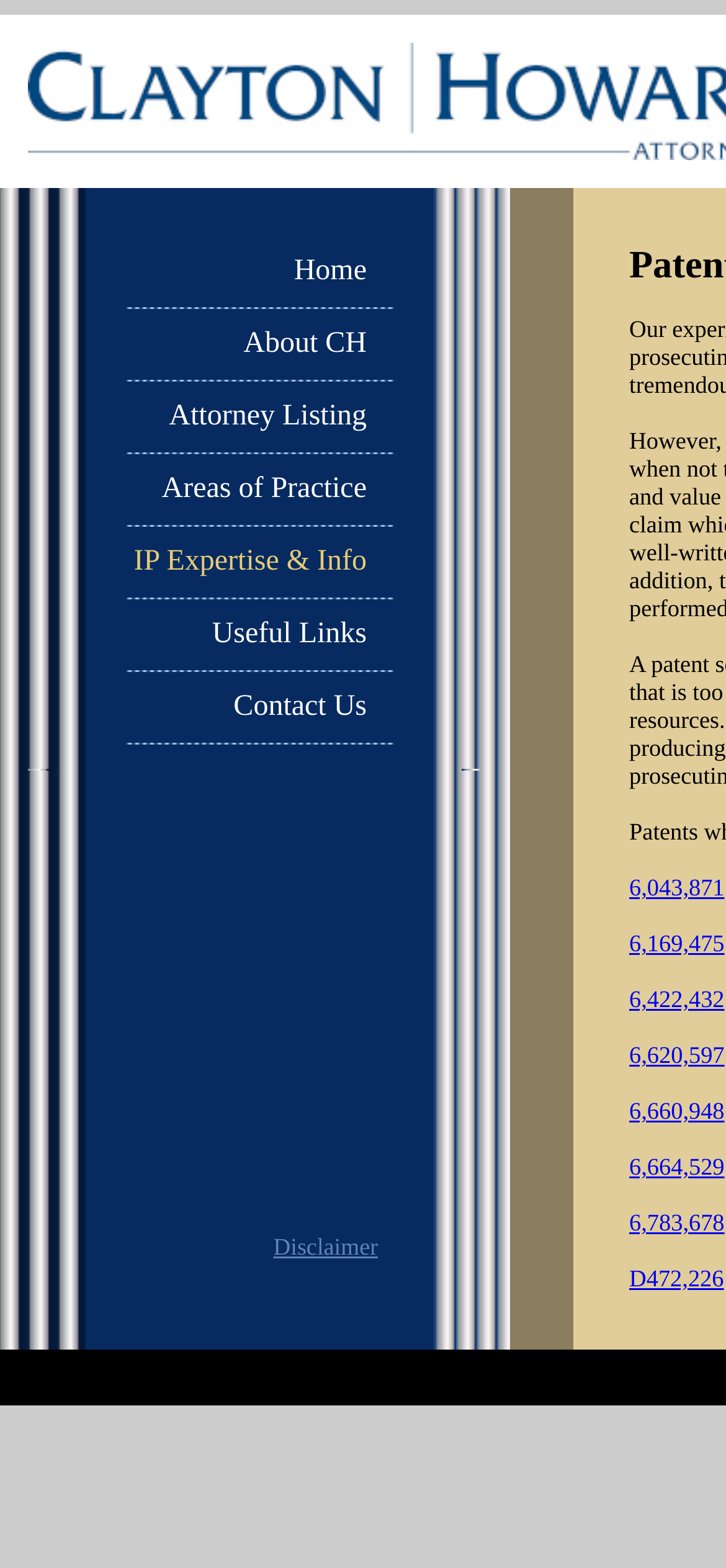Using floating point numbers between 0 and 1, provide the bounding box coordinates in the format (top-left x, top-left y, bottom-right x, bottom-right y). Locate the UI element described here: 6,664,529

[0.867, 0.736, 0.998, 0.753]